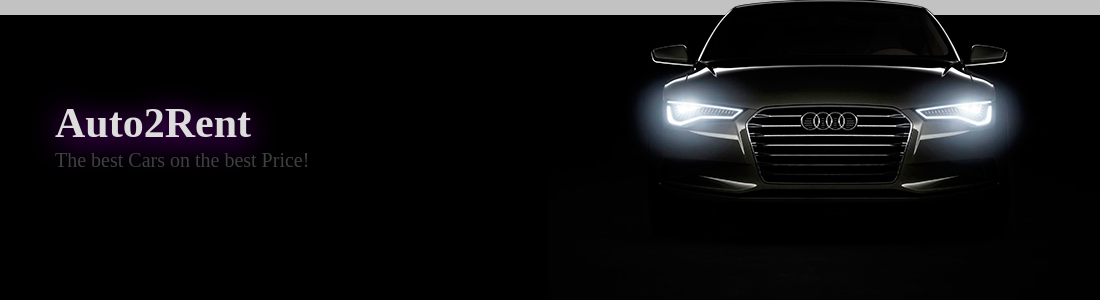What is the name of the car rental service?
By examining the image, provide a one-word or phrase answer.

Auto2Rent